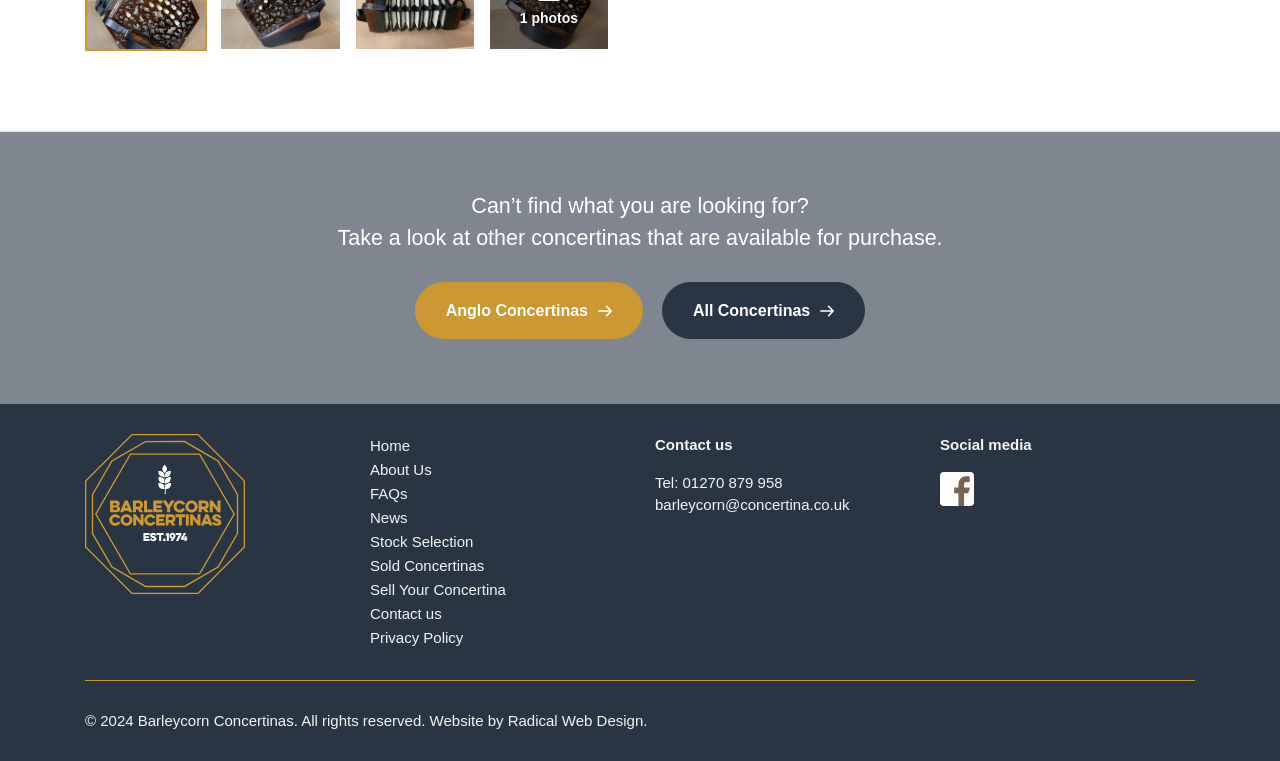Determine the bounding box coordinates for the area you should click to complete the following instruction: "Click on Anglo Concertinas".

[0.324, 0.371, 0.502, 0.446]